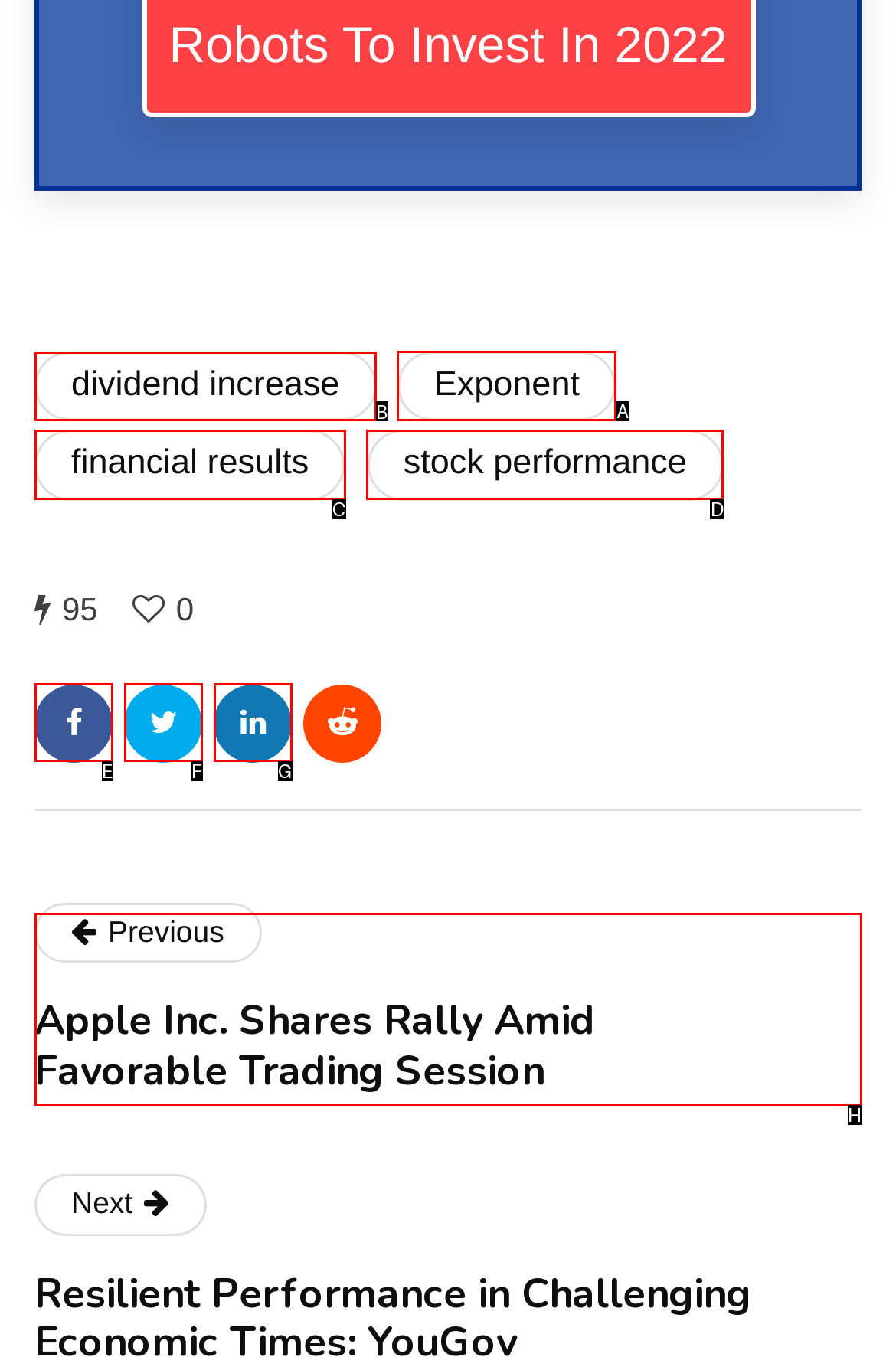Pick the right letter to click to achieve the task: Go to 'Exponent'
Answer with the letter of the correct option directly.

A